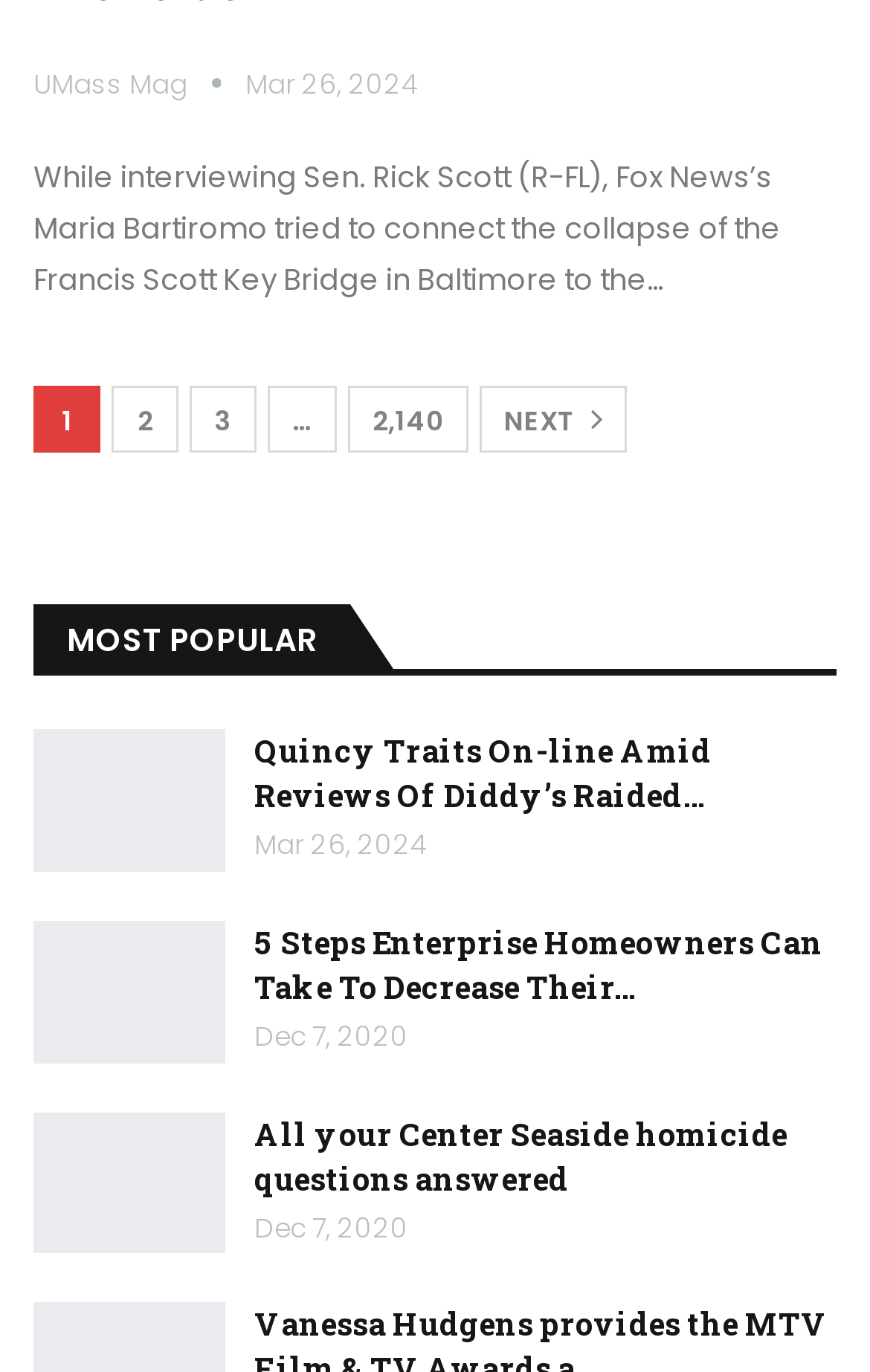How many articles are displayed on the webpage?
Give a detailed and exhaustive answer to the question.

I counted the number of article titles and summaries displayed on the webpage, and there are 4 of them.